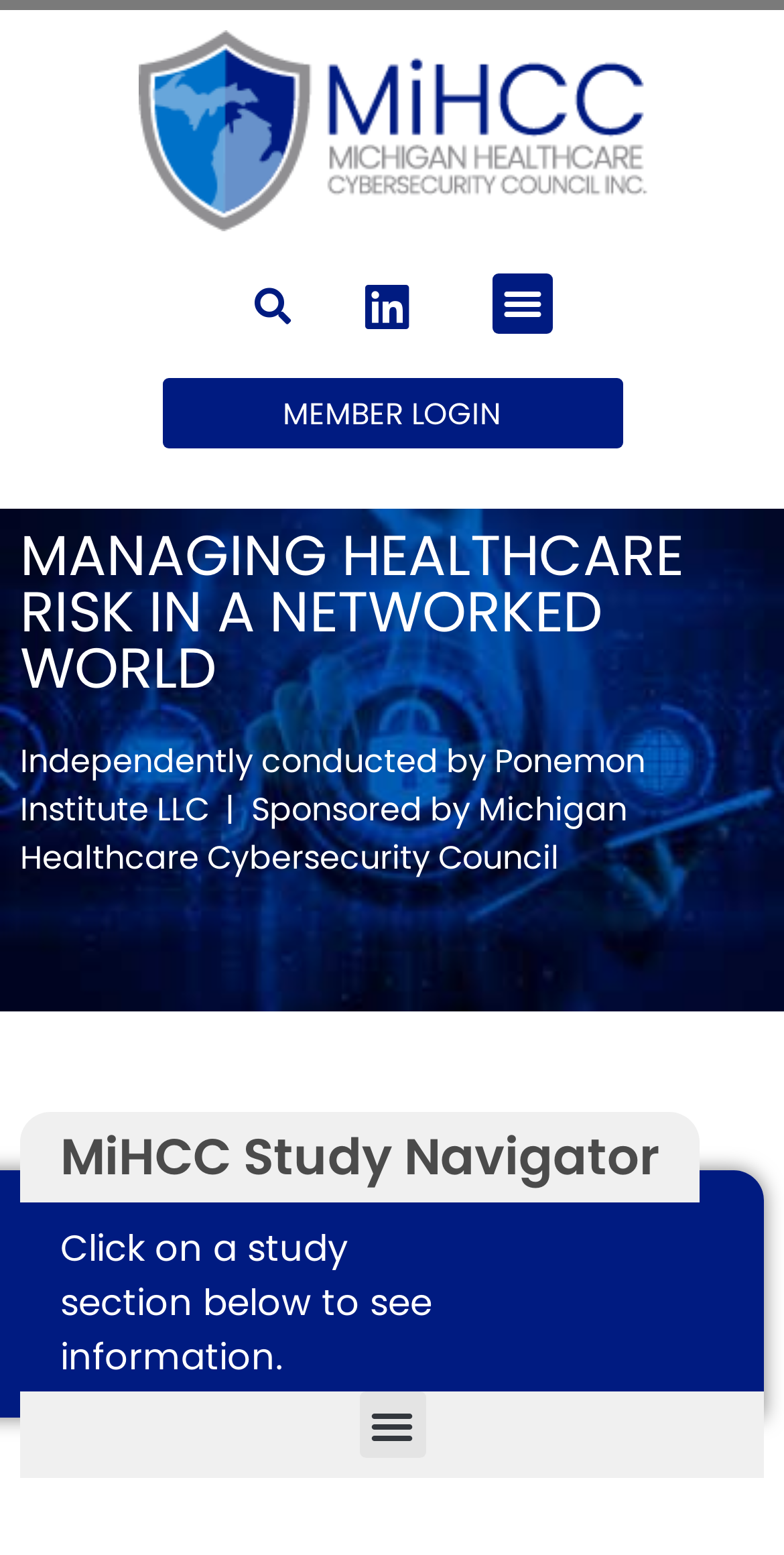Reply to the question with a brief word or phrase: What is the function of the button at the top right corner?

Menu Toggle